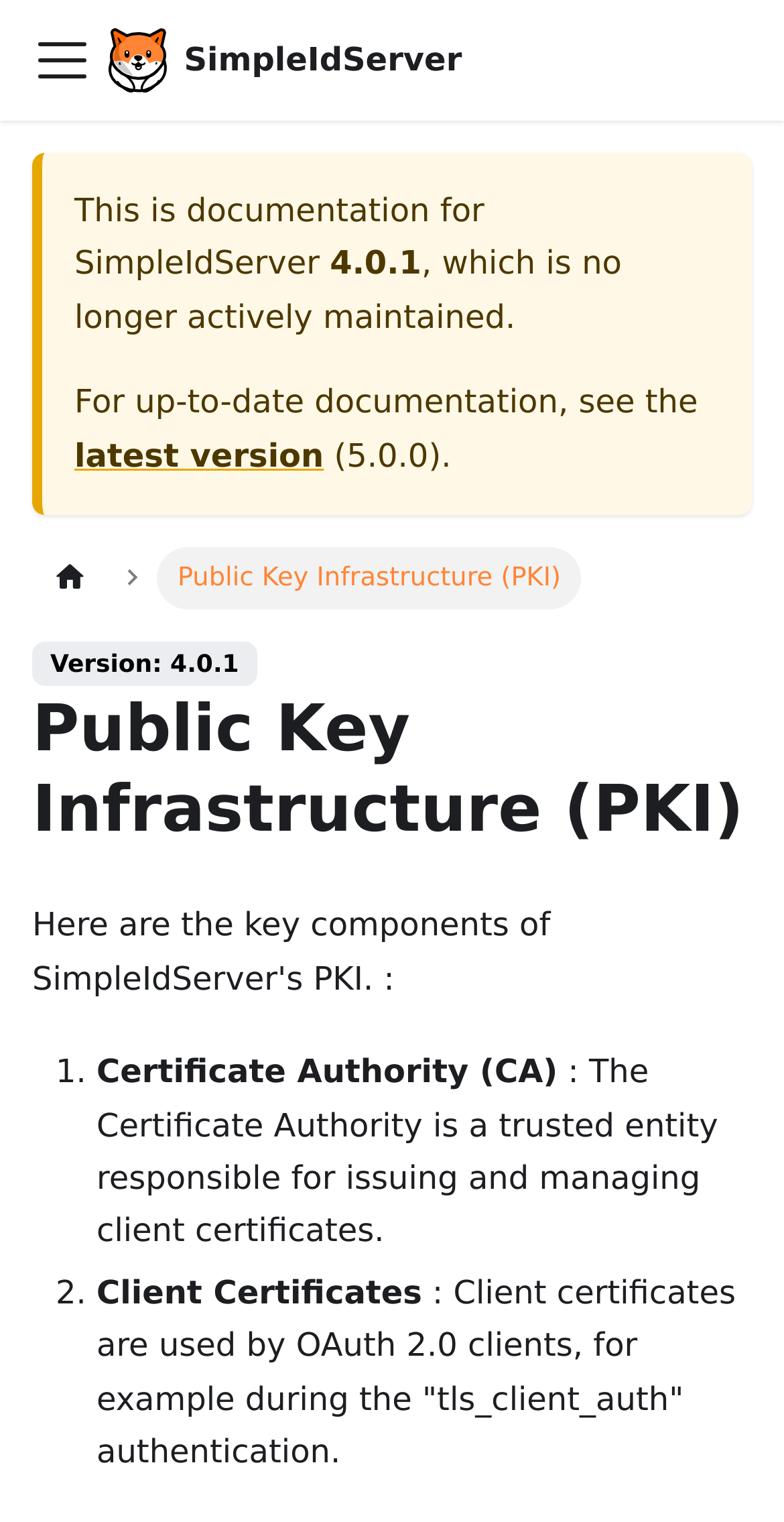Find and provide the bounding box coordinates for the UI element described with: "SimpleIdServer".

[0.138, 0.019, 0.589, 0.061]